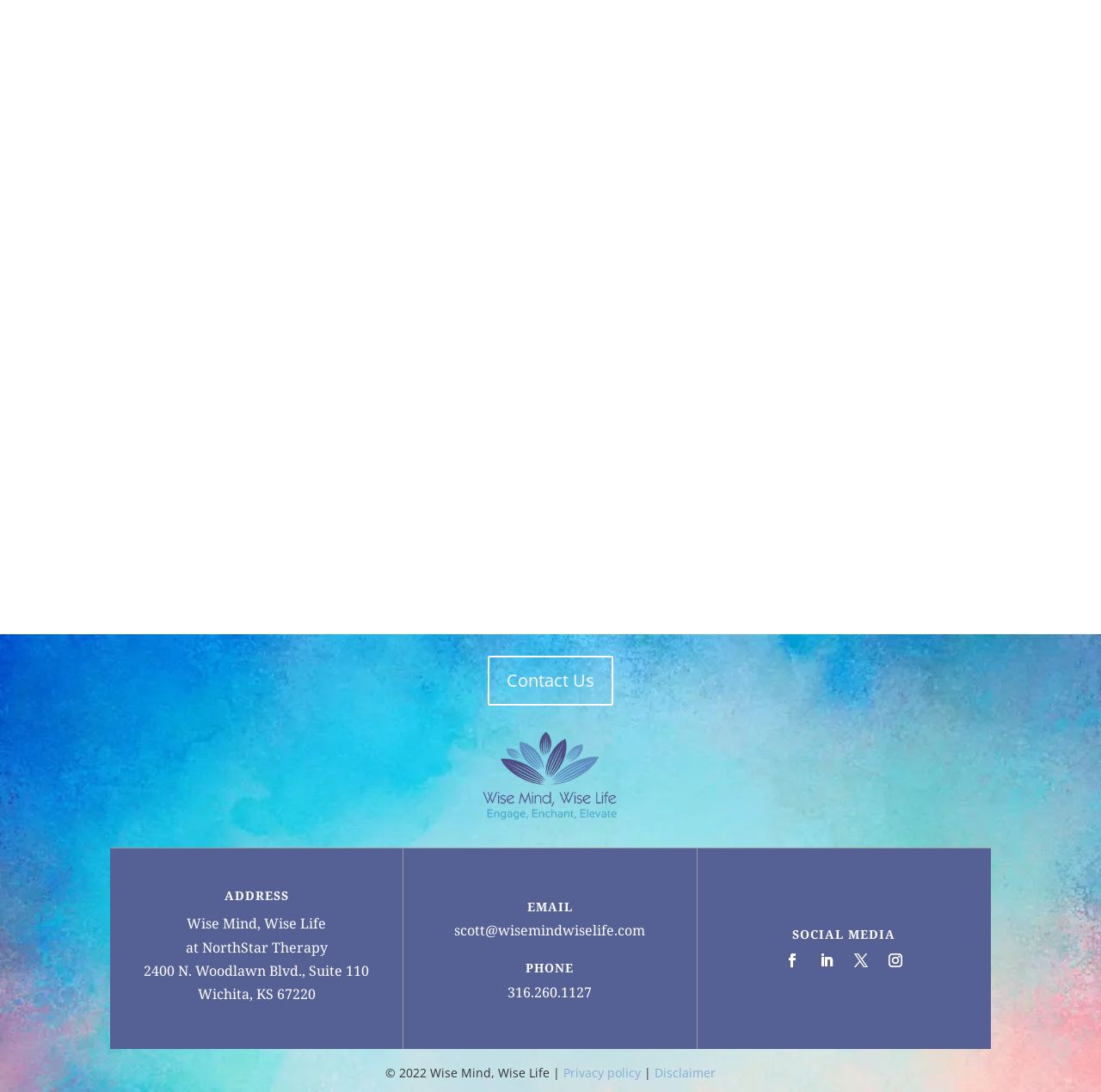Locate the bounding box coordinates of the element to click to perform the following action: 'View privacy policy'. The coordinates should be given as four float values between 0 and 1, in the form of [left, top, right, bottom].

[0.512, 0.975, 0.582, 0.99]